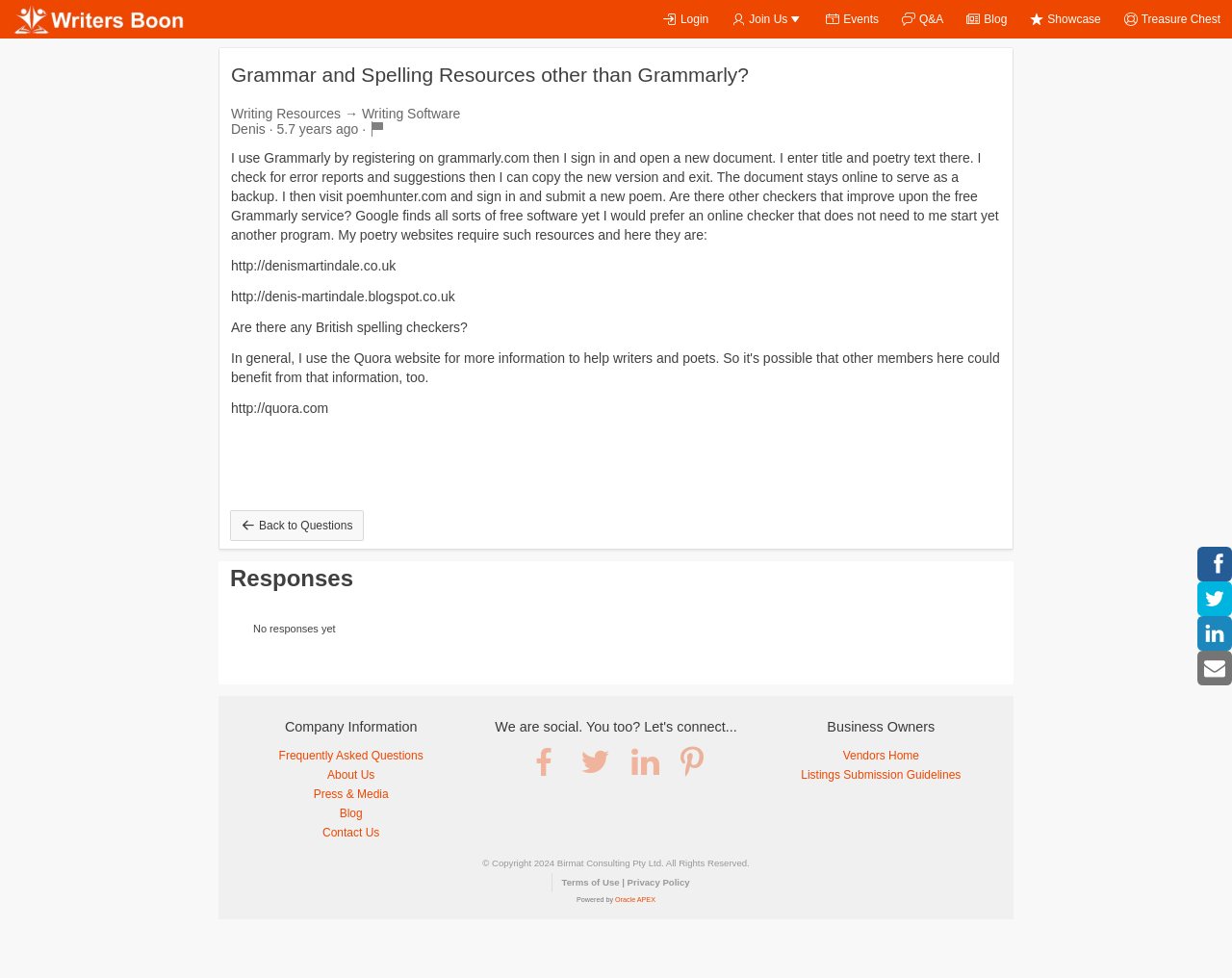Find the bounding box coordinates of the clickable element required to execute the following instruction: "Click the 'Login' button". Provide the coordinates as four float numbers between 0 and 1, i.e., [left, top, right, bottom].

[0.529, 0.0, 0.585, 0.039]